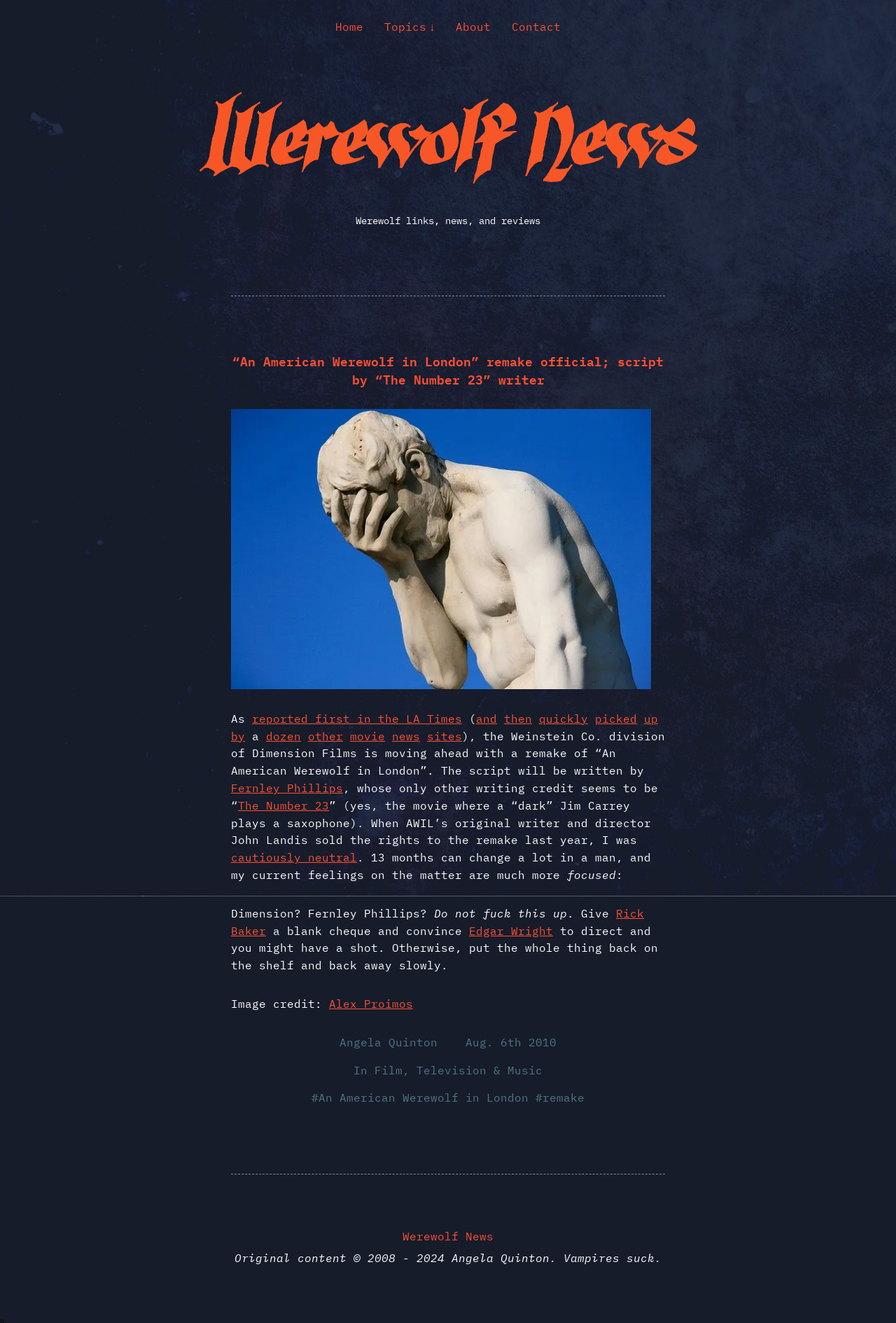Can you specify the bounding box coordinates of the area that needs to be clicked to fulfill the following instruction: "Visit the 'About' page"?

[0.509, 0.015, 0.548, 0.025]